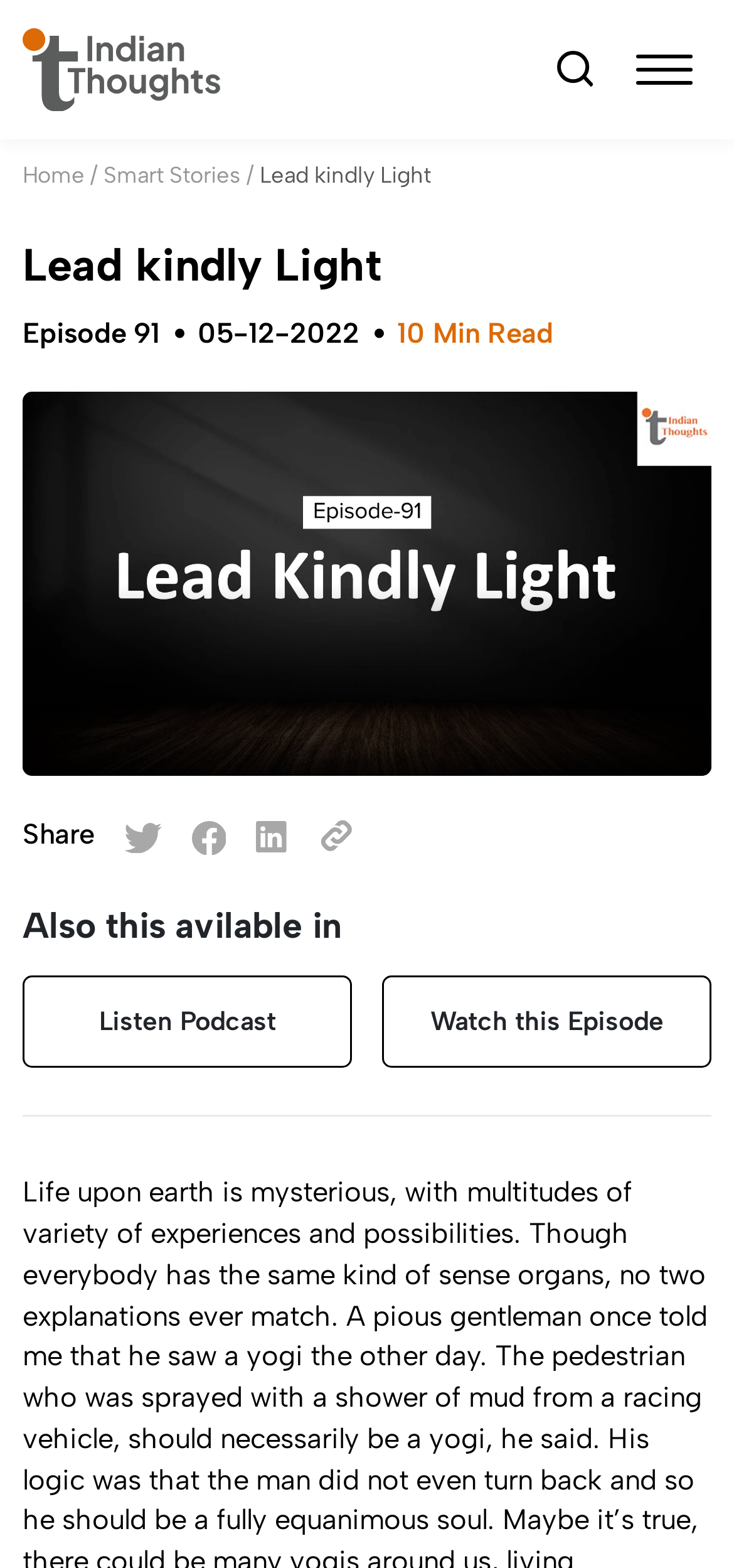Pinpoint the bounding box coordinates for the area that should be clicked to perform the following instruction: "Read the Lead kindly Light story".

[0.031, 0.153, 0.521, 0.187]